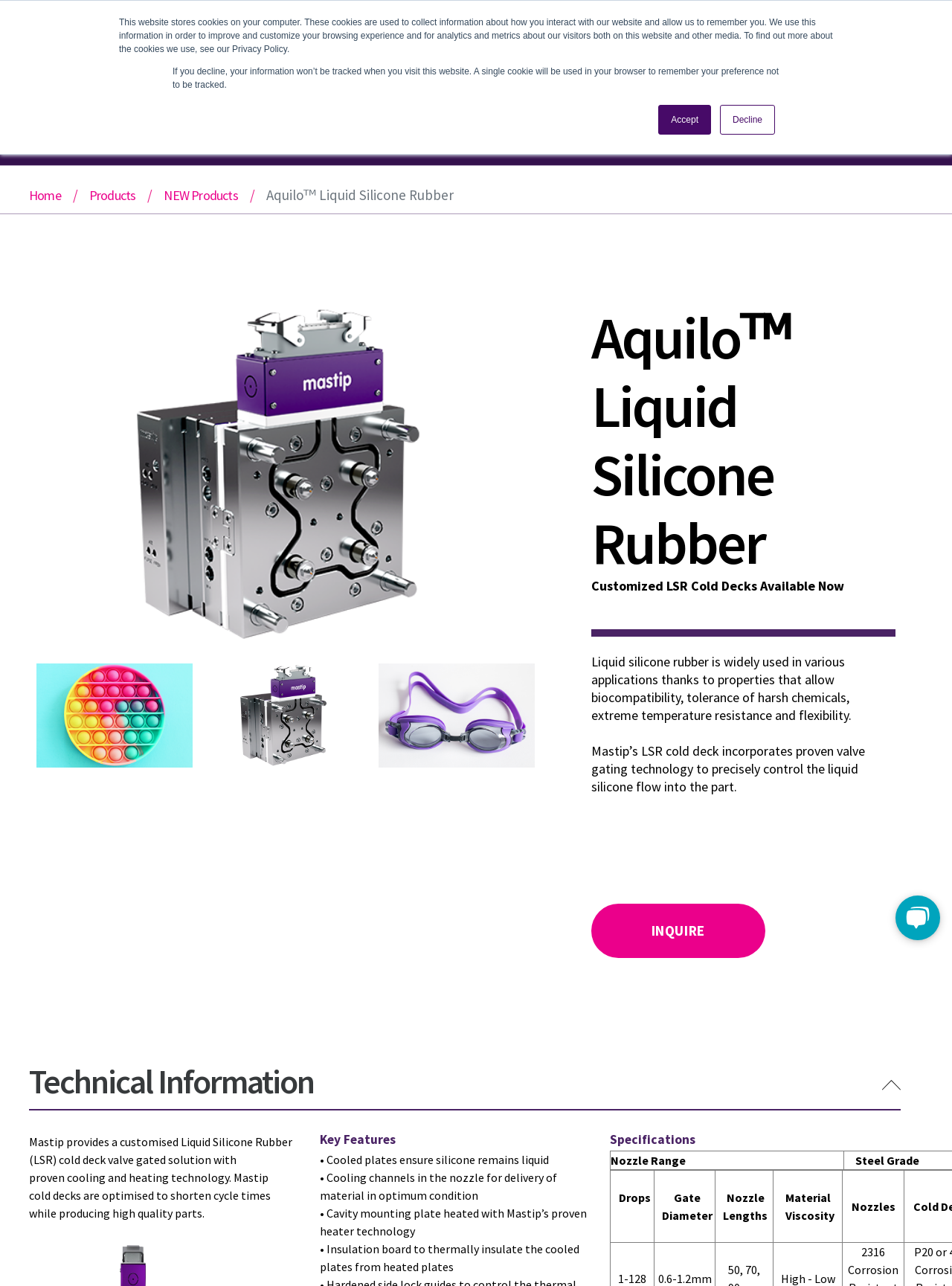Identify the bounding box coordinates of the HTML element based on this description: "title="Mastip"".

[0.03, 0.02, 0.13, 0.045]